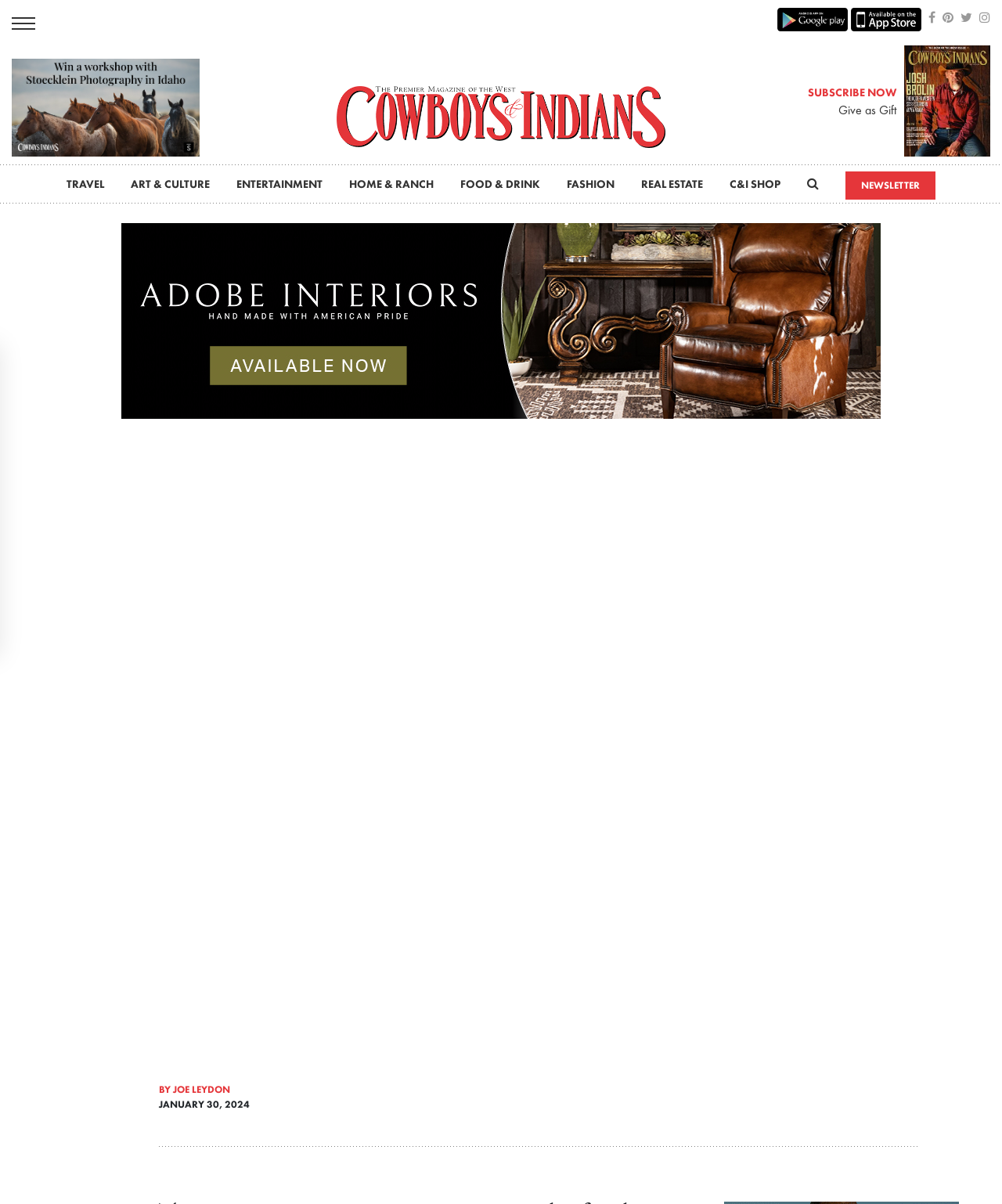What is the purpose of the 'SUBSCRIBE NOW' button?
Answer the question with a detailed explanation, including all necessary information.

I inferred the purpose of the 'SUBSCRIBE NOW' button by its text and position on the webpage. It is likely that clicking this button will allow users to subscribe to the magazine, possibly receiving regular updates or access to exclusive content.